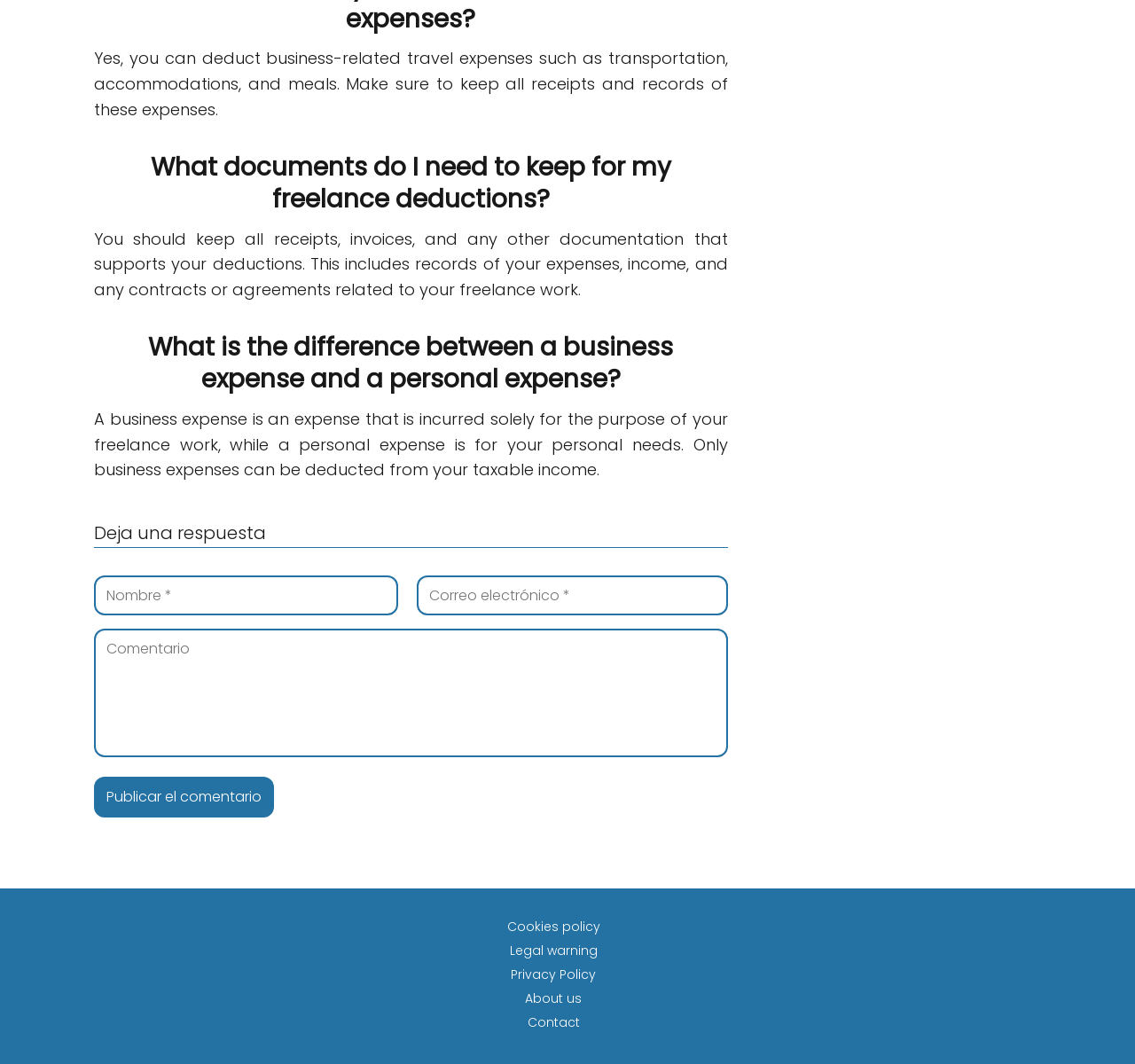Using the description "Contact", predict the bounding box of the relevant HTML element.

[0.464, 0.952, 0.511, 0.969]